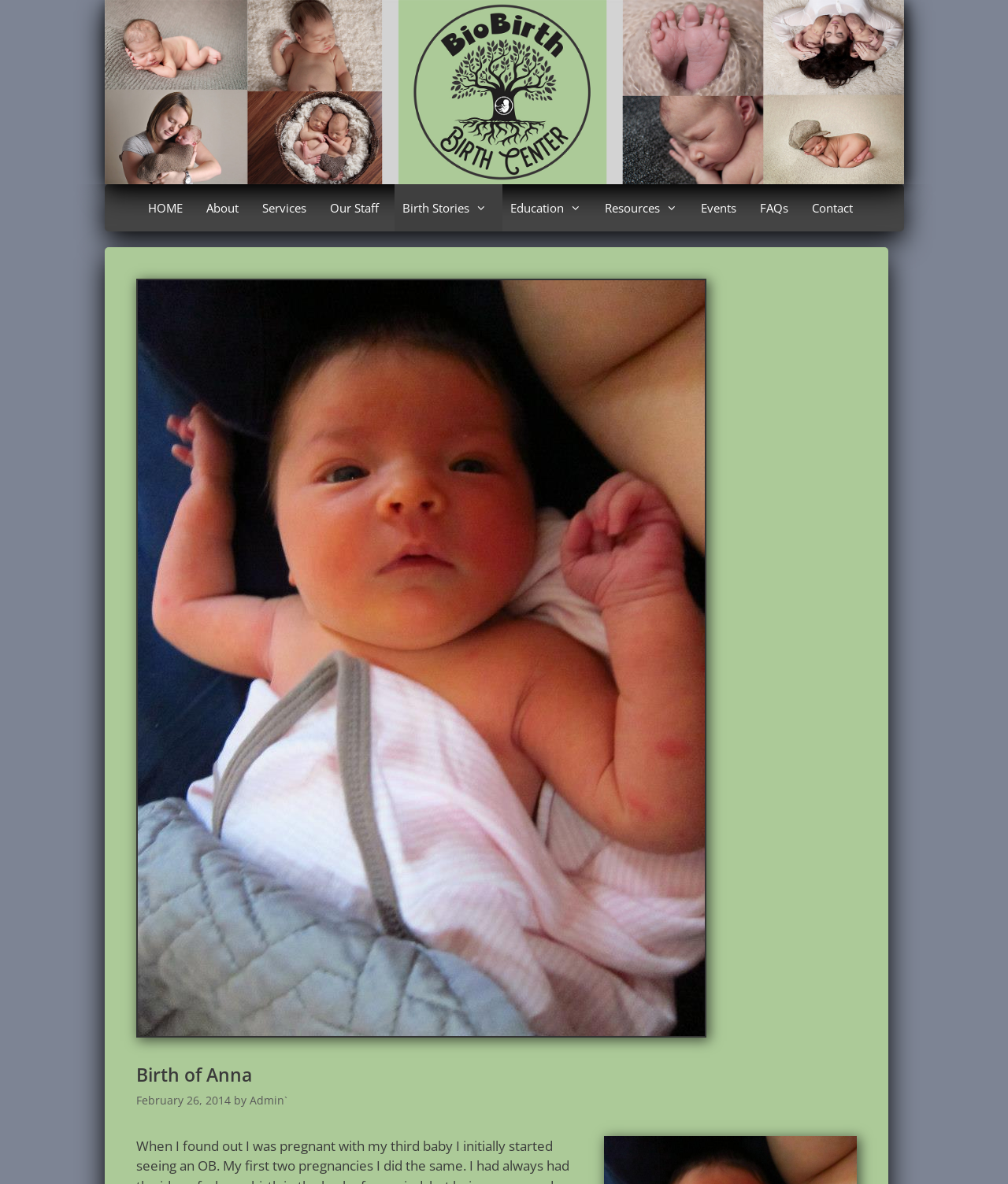How many navigation links are there?
Please provide a detailed and thorough answer to the question.

There are 9 navigation links on the webpage, which are 'HOME', 'About', 'Services', 'Our Staff', 'Birth Stories', 'Education', 'Resources', 'Events', and 'FAQs'.